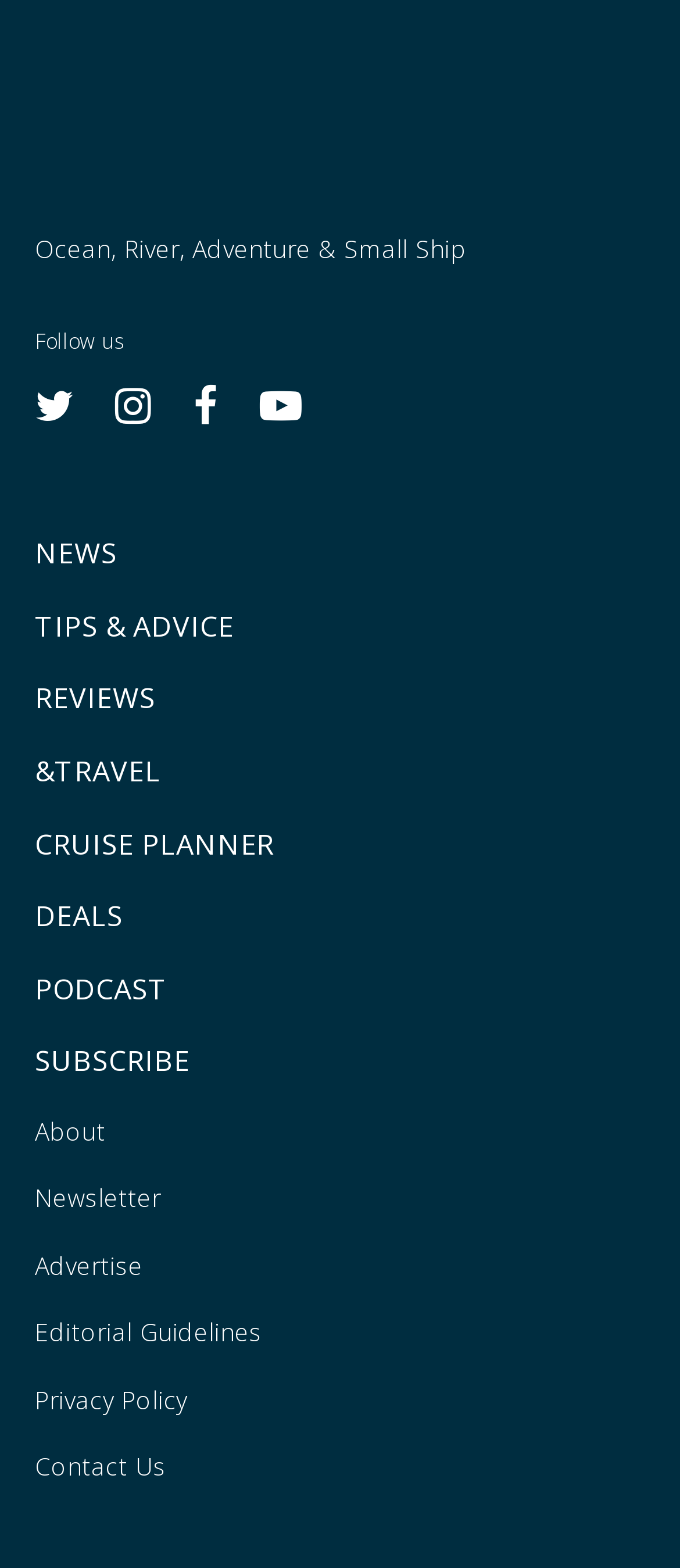Can you give a comprehensive explanation to the question given the content of the image?
What is the last link in the menu?

By looking at the links in the menu and their bounding box coordinates, we can determine that the last link in the menu is 'Contact Us', which is located at the bottom of the menu.